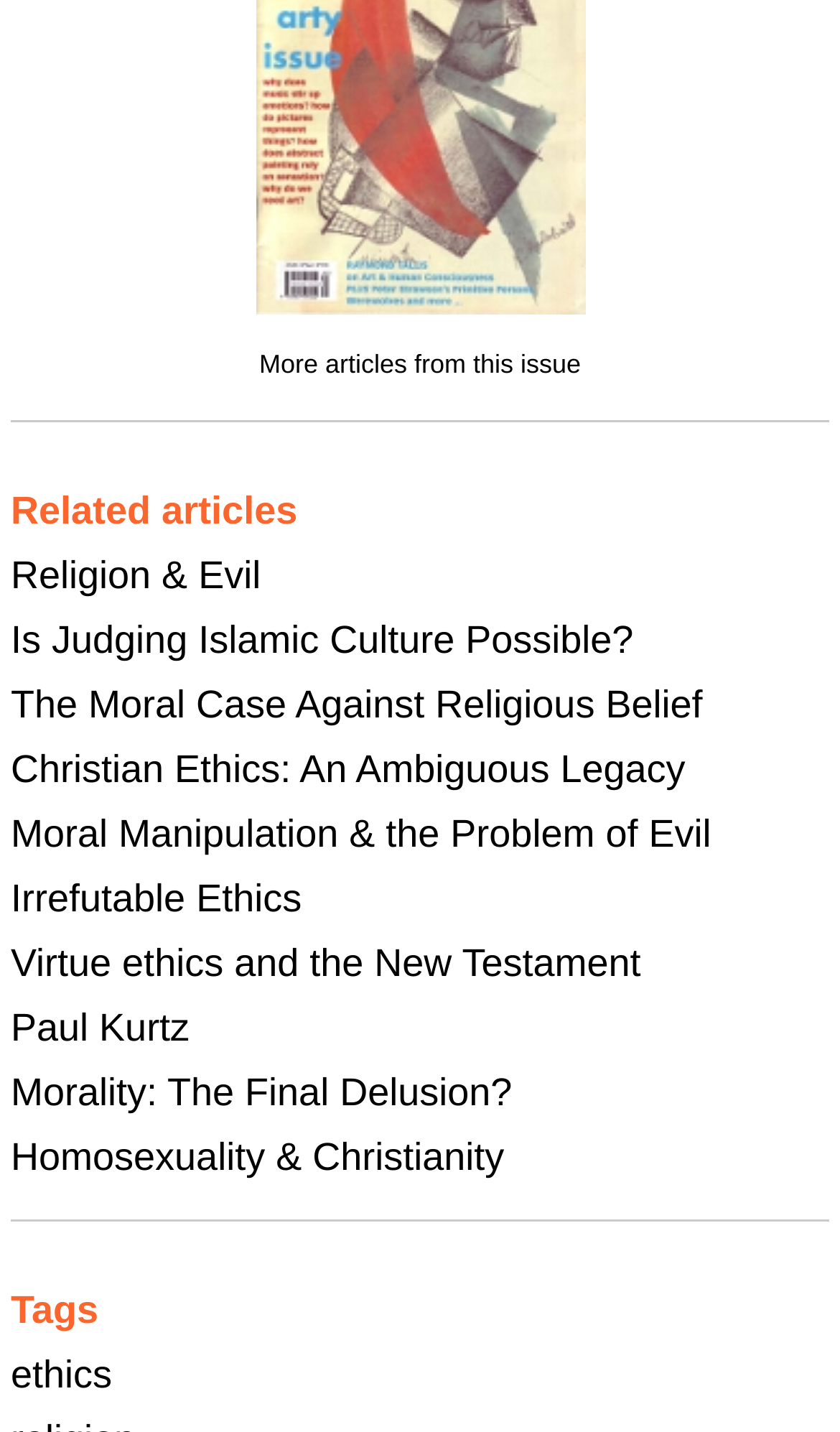Using the information in the image, could you please answer the following question in detail:
What is the last related article listed?

The last related article listed can be found by looking at the last link element under the 'Related articles' static text element. The text of this link element is 'Homosexuality & Christianity'.